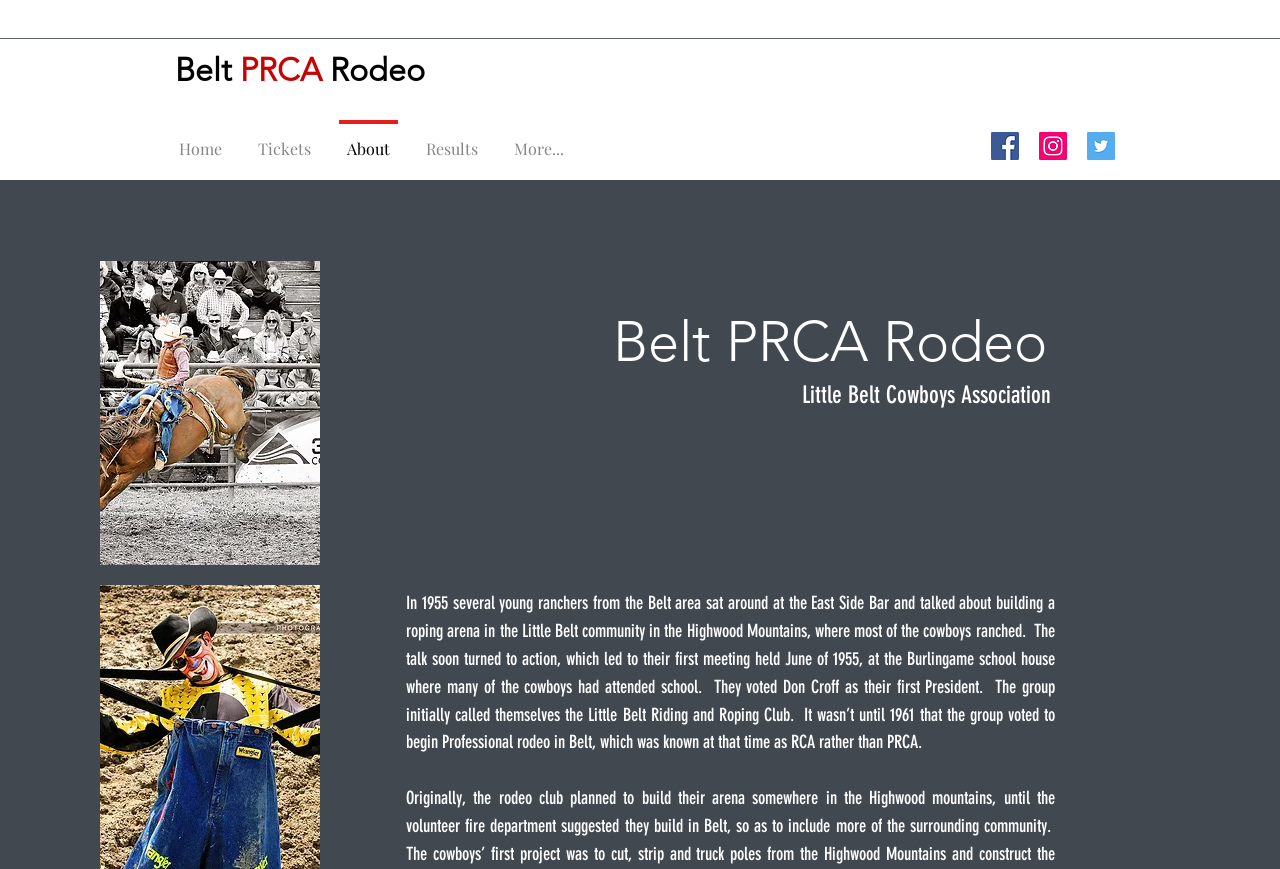Provide a single word or phrase to answer the given question: 
What is the name of the first president?

Don Croff